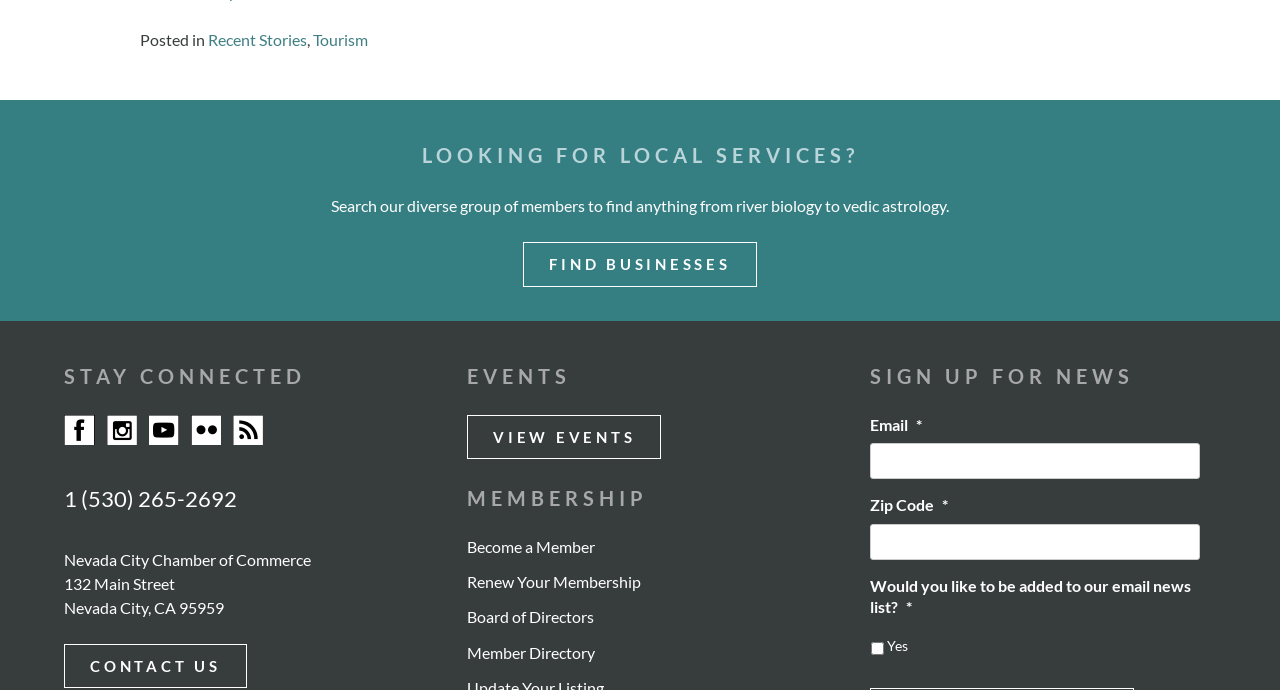Please determine the bounding box coordinates of the element's region to click in order to carry out the following instruction: "Contact us". The coordinates should be four float numbers between 0 and 1, i.e., [left, top, right, bottom].

[0.05, 0.933, 0.193, 0.997]